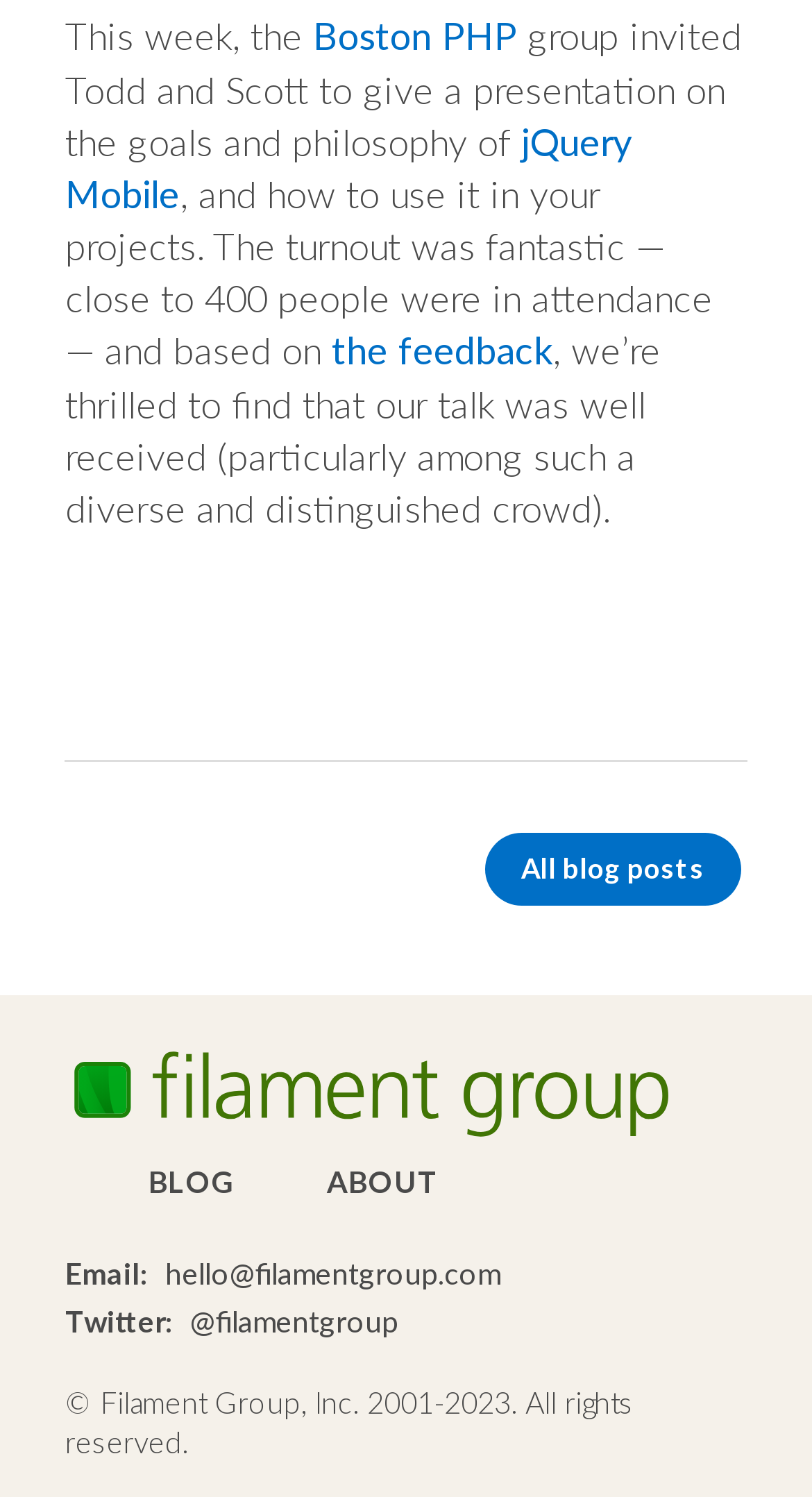Can you find the bounding box coordinates for the UI element given this description: "hello@filamentgroup.com"? Provide the coordinates as four float numbers between 0 and 1: [left, top, right, bottom].

[0.203, 0.838, 0.616, 0.862]